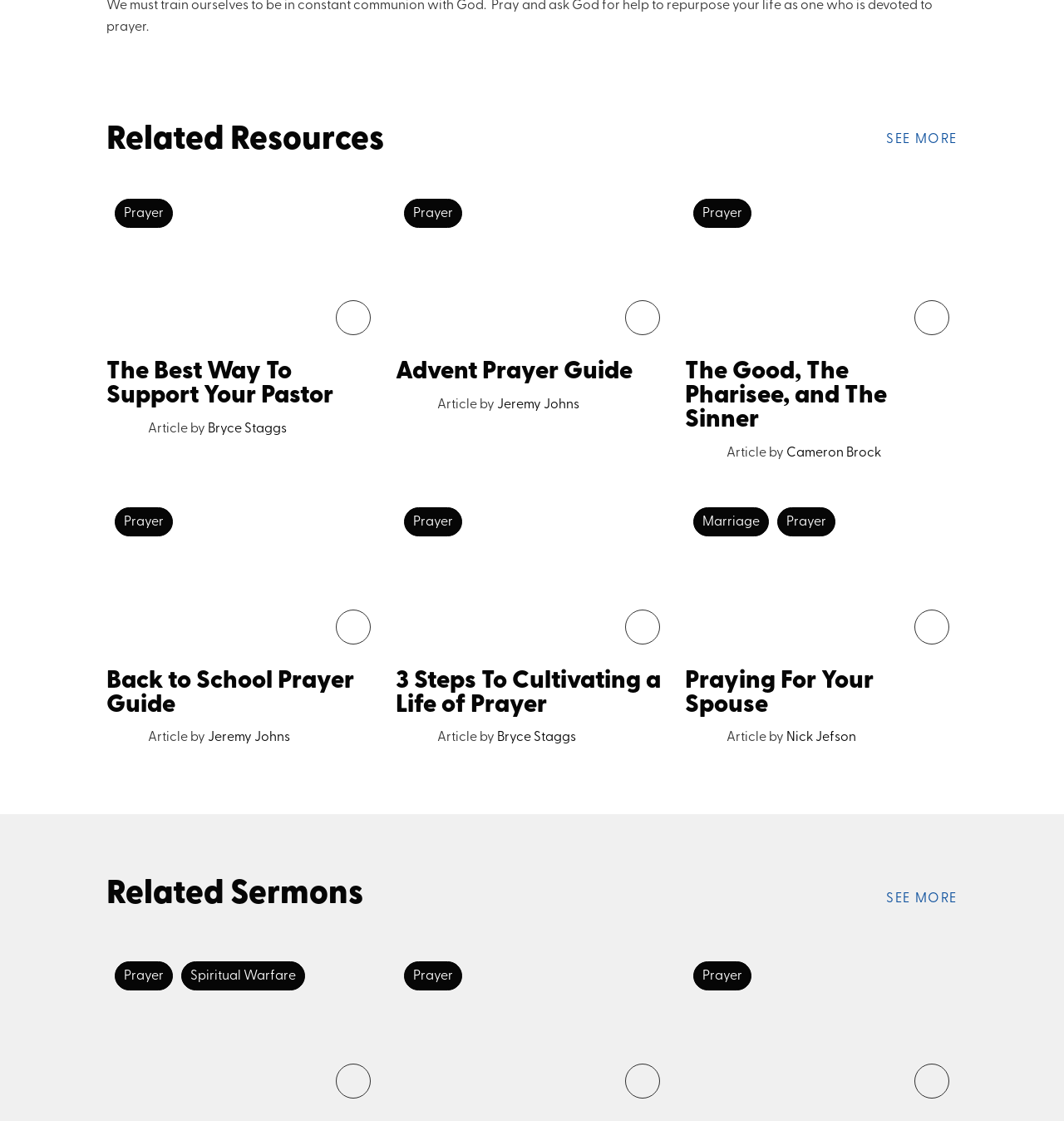Identify the bounding box coordinates of the clickable region necessary to fulfill the following instruction: "Read the article 'The Best Way To Support Your Pastor'". The bounding box coordinates should be four float numbers between 0 and 1, i.e., [left, top, right, bottom].

[0.1, 0.321, 0.313, 0.365]